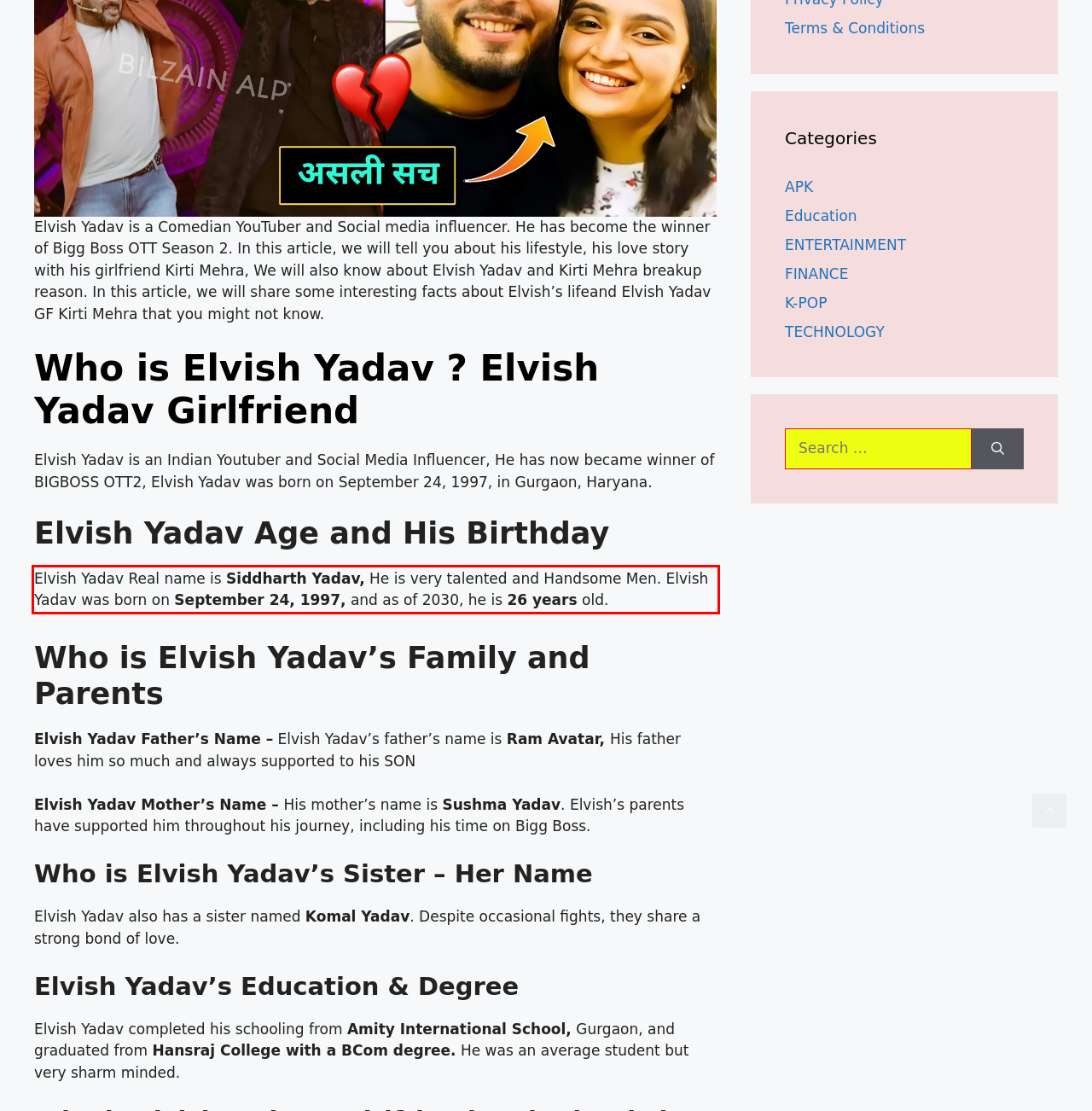You have a screenshot of a webpage with a red bounding box. Identify and extract the text content located inside the red bounding box.

Elvish Yadav Real name is Siddharth Yadav, He is very talented and Handsome Men. Elvish Yadav was born on September 24, 1997, and as of 2030, he is 26 years old.